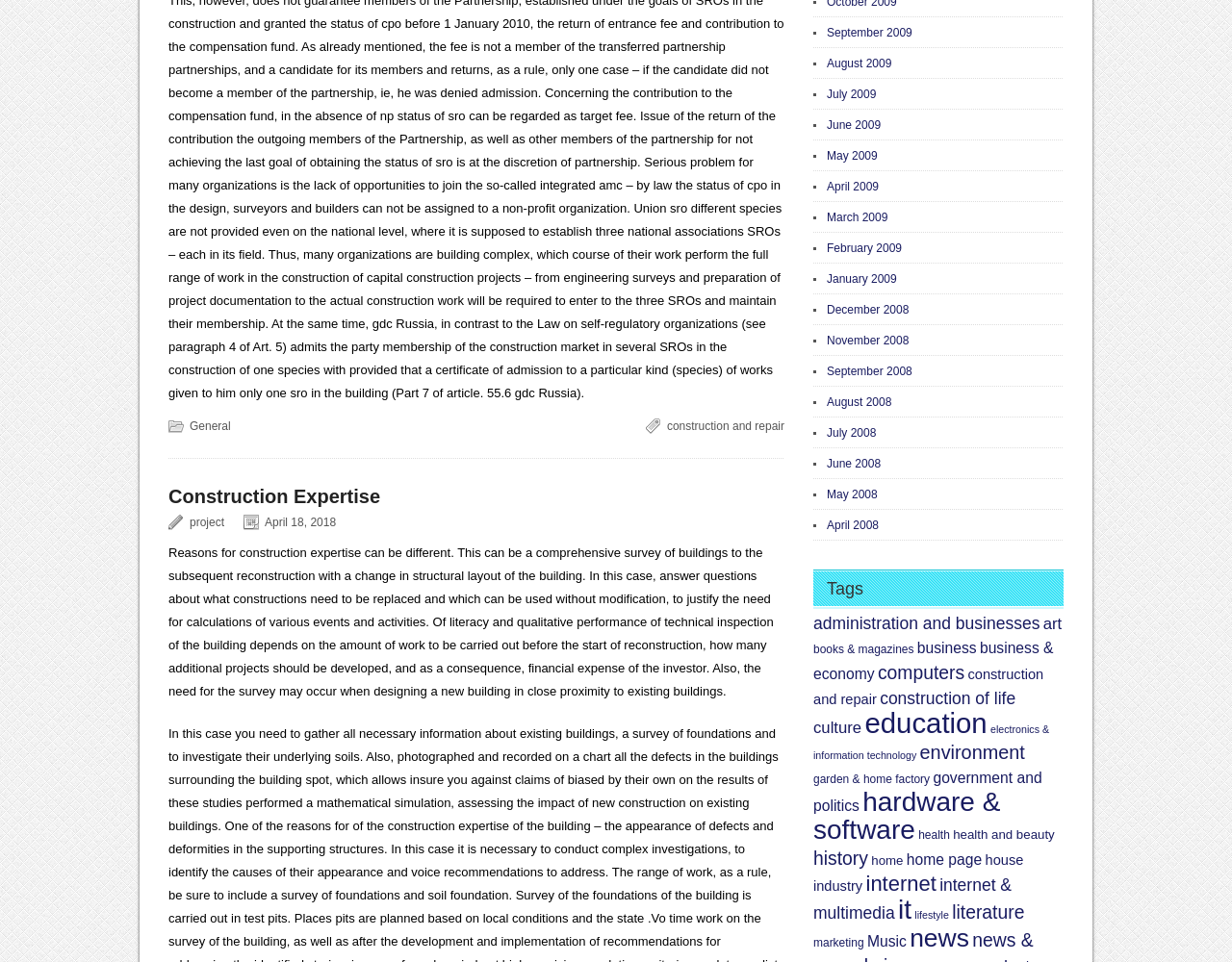Provide the bounding box coordinates for the area that should be clicked to complete the instruction: "View 'project' details".

[0.154, 0.536, 0.182, 0.55]